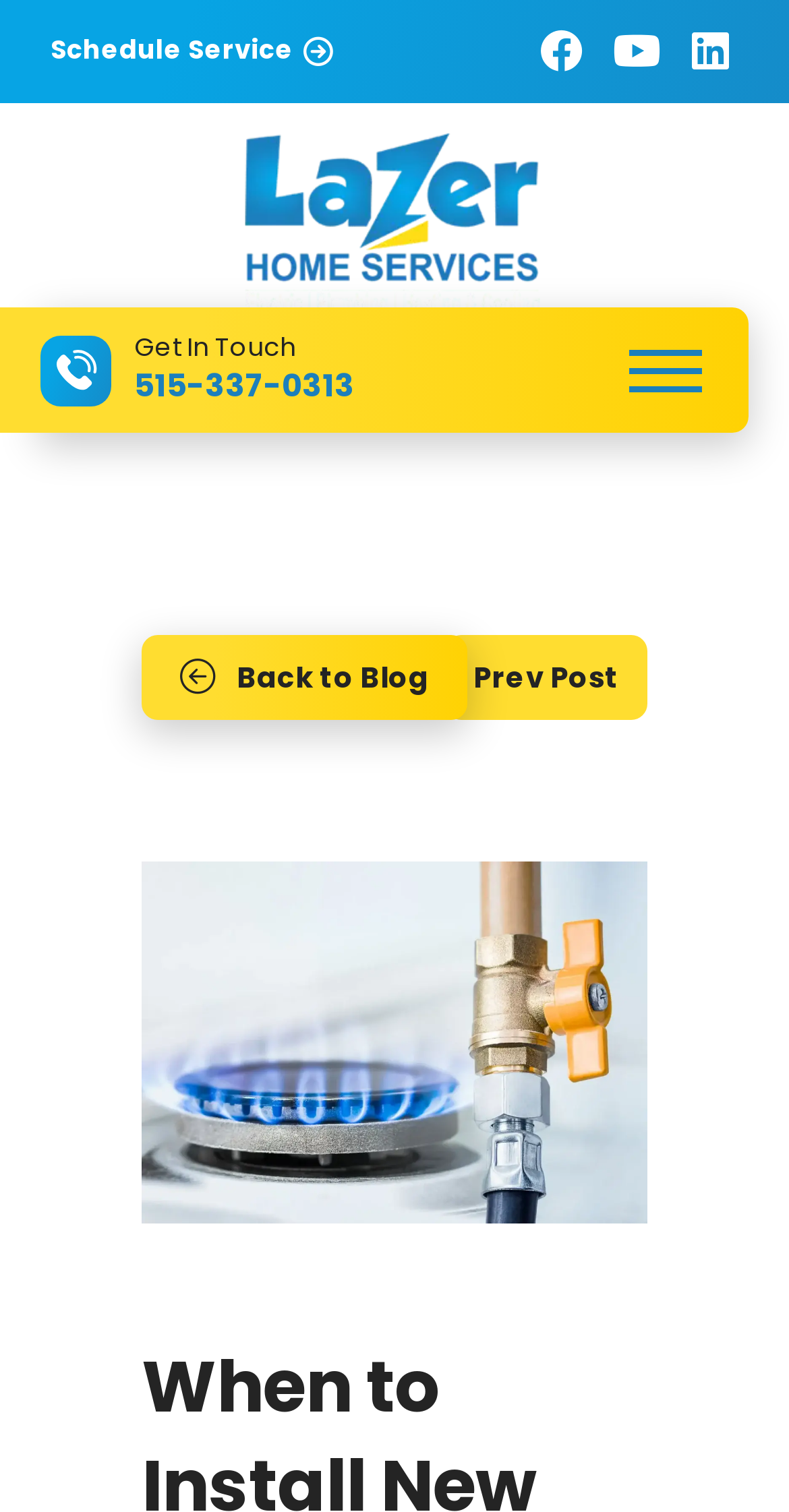What is the topic of the previous blog post?
Answer the question with as much detail as you can, using the image as a reference.

I found the topic of the previous blog post by looking at the 'Prev Post' link, which has an image with the text 'Natural Gas'.